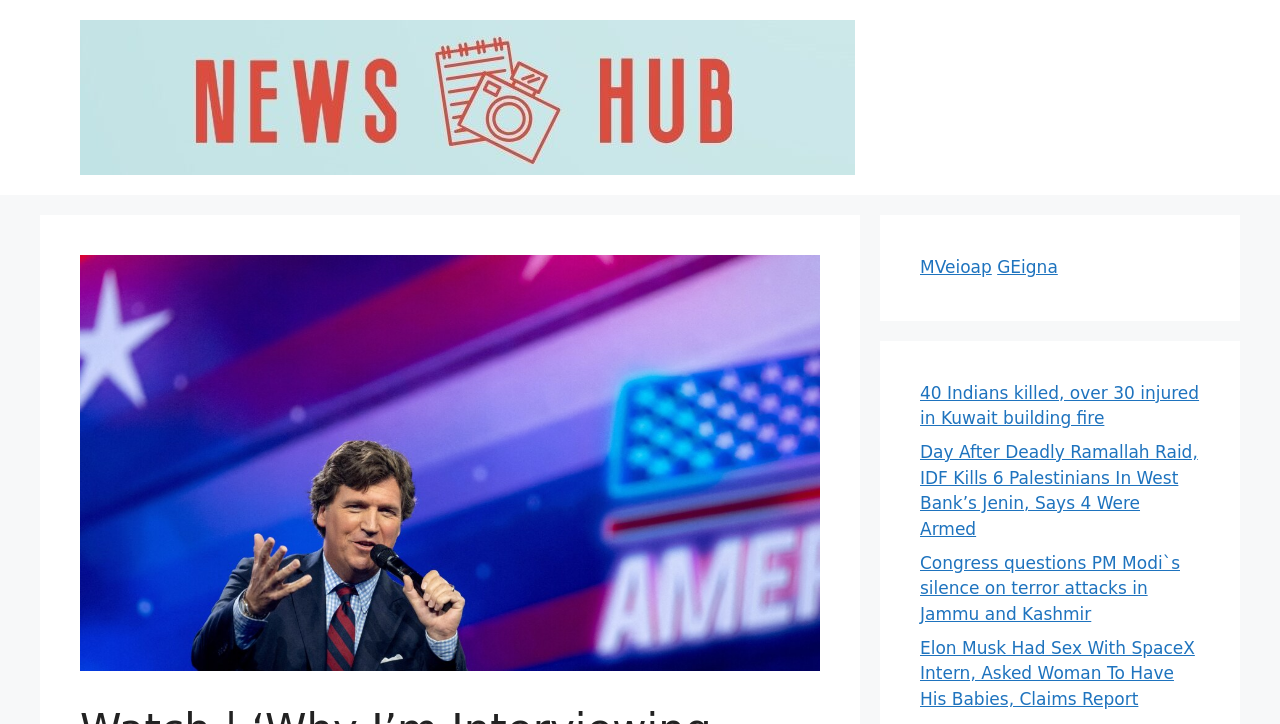Determine the bounding box coordinates for the HTML element mentioned in the following description: "alt="News Hub"". The coordinates should be a list of four floats ranging from 0 to 1, represented as [left, top, right, bottom].

[0.062, 0.119, 0.668, 0.147]